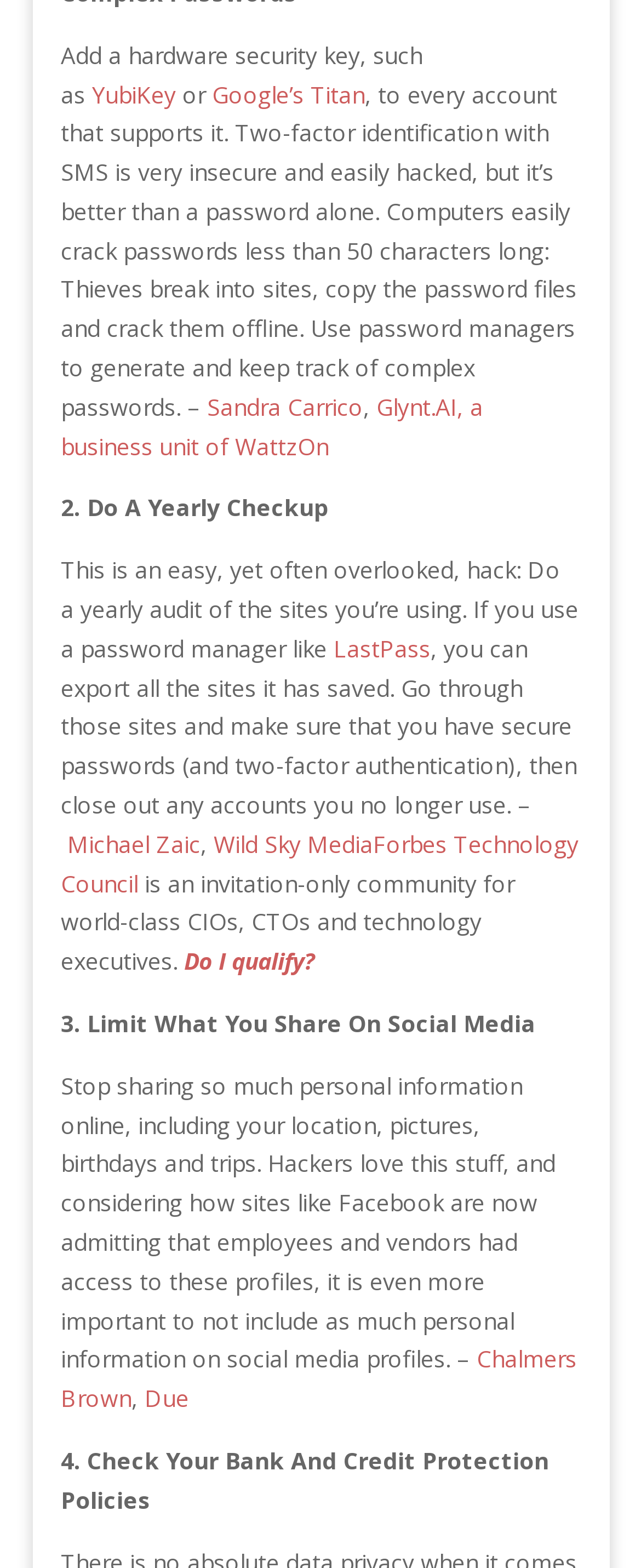Based on the visual content of the image, answer the question thoroughly: What should be done during a yearly checkup?

According to the webpage, during a yearly checkup, one should audit the sites they are using, make sure they have secure passwords and two-factor authentication, and close out any accounts no longer in use.